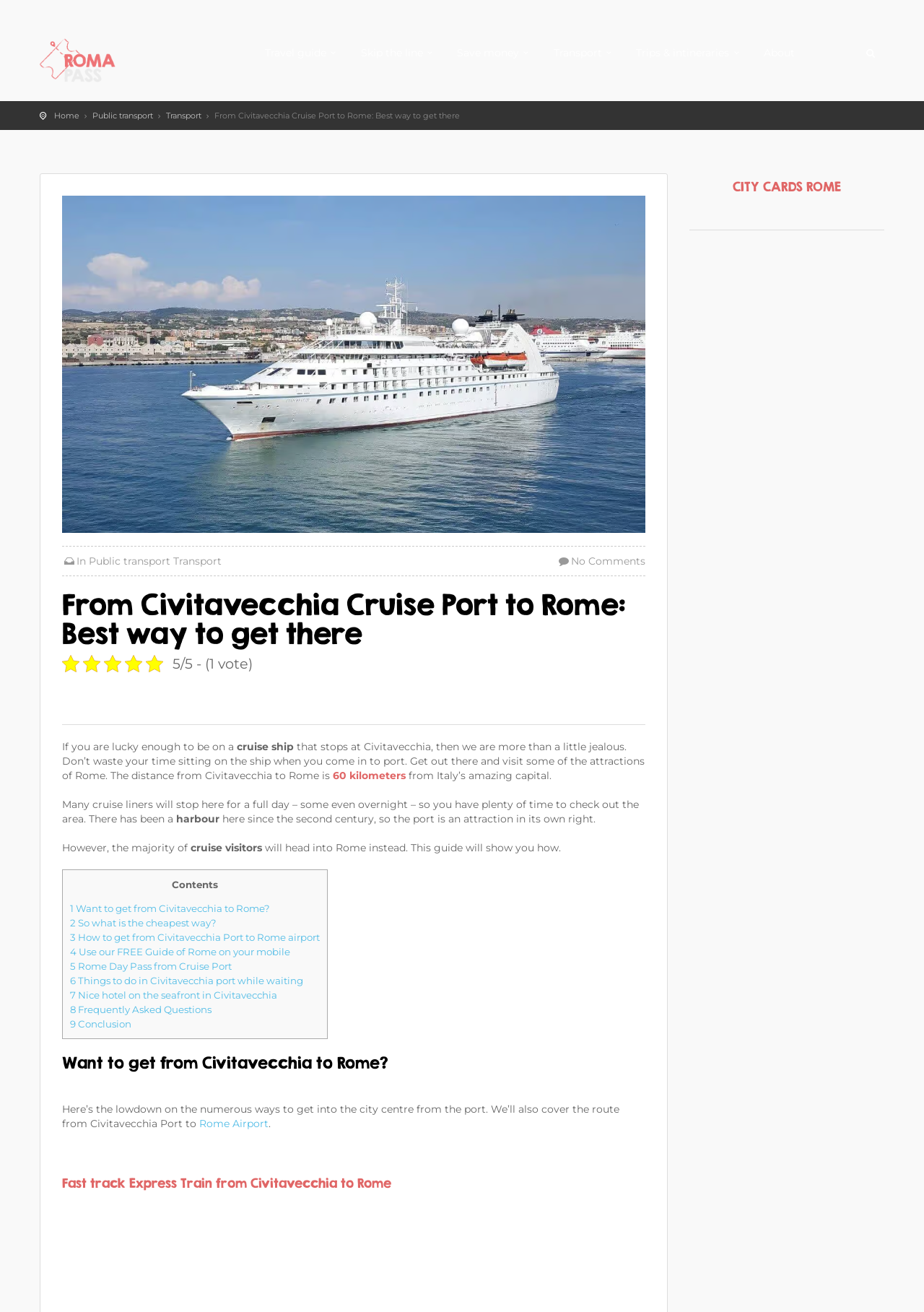Determine the bounding box coordinates for the area that should be clicked to carry out the following instruction: "Click on the 'Public transport' link".

[0.1, 0.084, 0.166, 0.092]